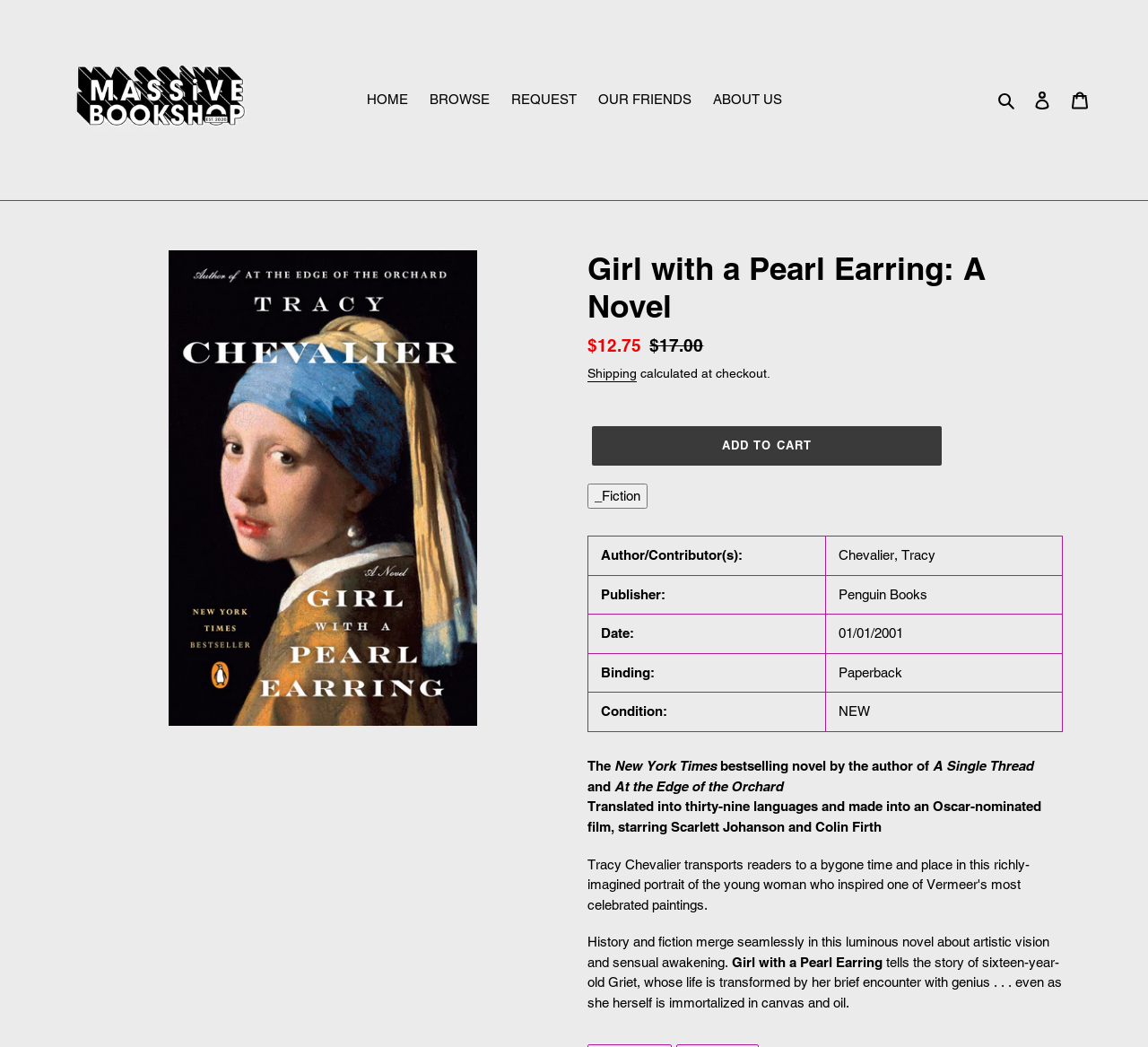Locate the headline of the webpage and generate its content.

Girl with a Pearl Earring: A Novel